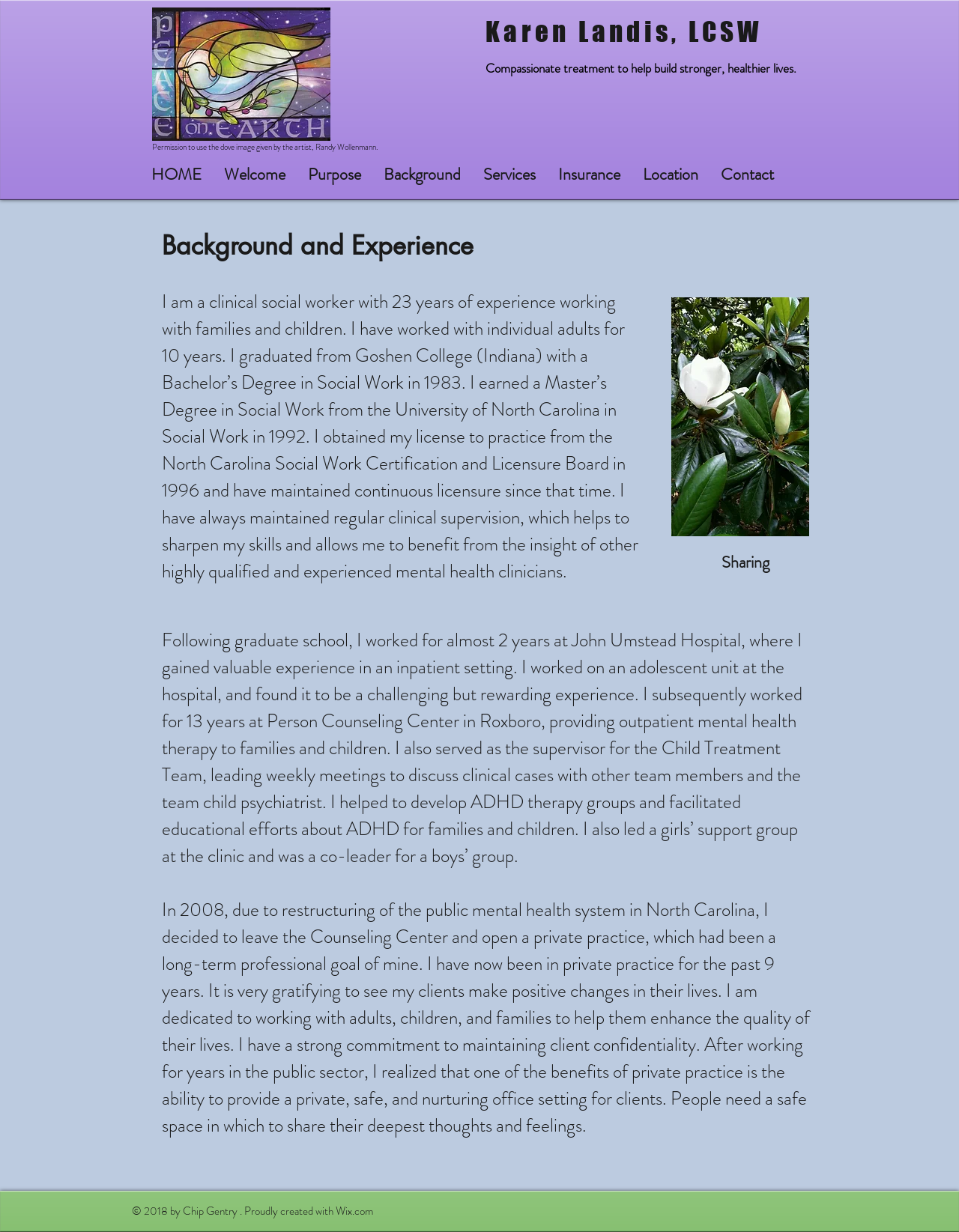Please determine the bounding box coordinates of the element to click on in order to accomplish the following task: "Click on the Background link". Ensure the coordinates are four float numbers ranging from 0 to 1, i.e., [left, top, right, bottom].

[0.388, 0.13, 0.492, 0.153]